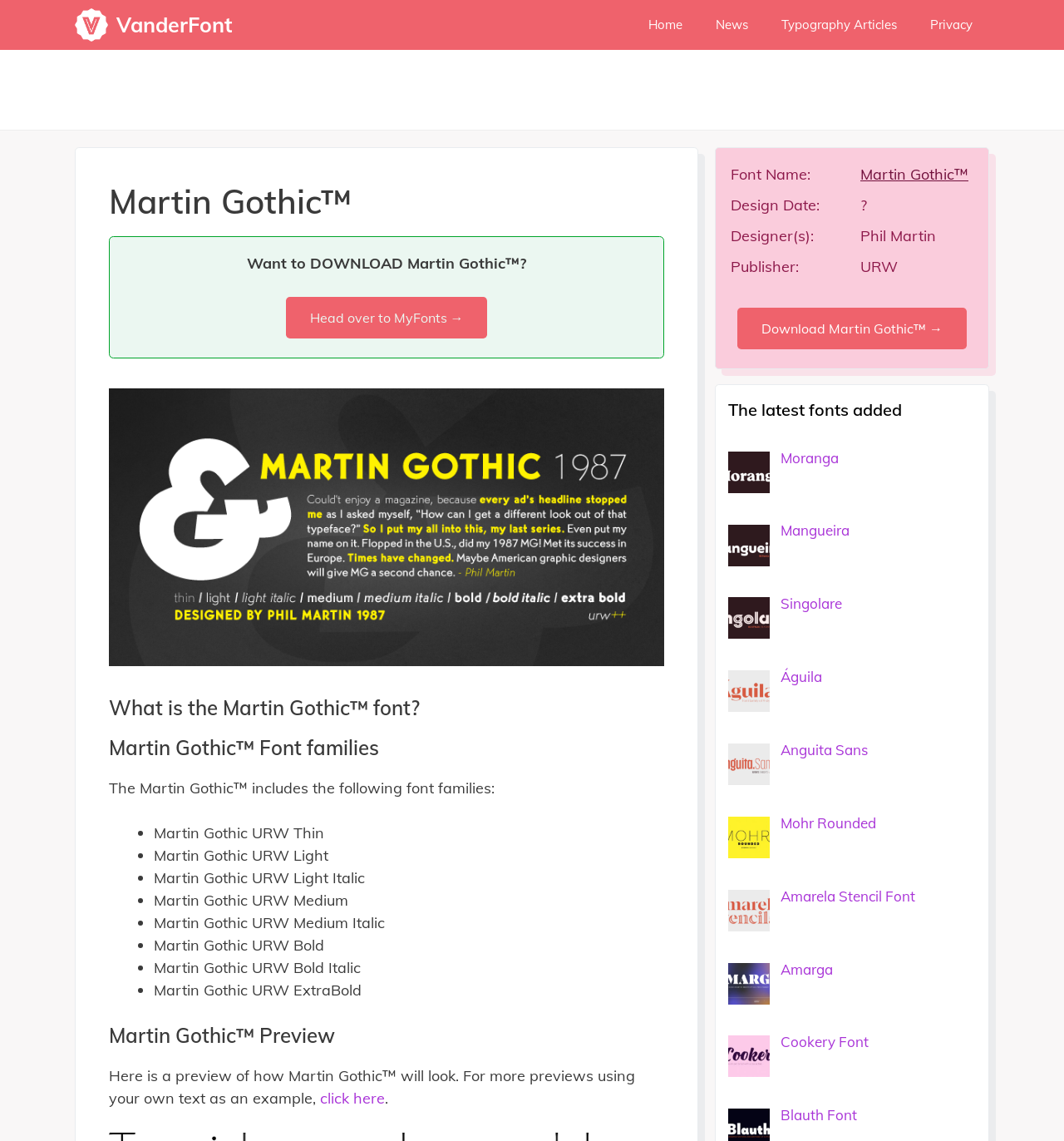Can you find the bounding box coordinates of the area I should click to execute the following instruction: "Download Martin Gothic™"?

[0.693, 0.27, 0.908, 0.306]